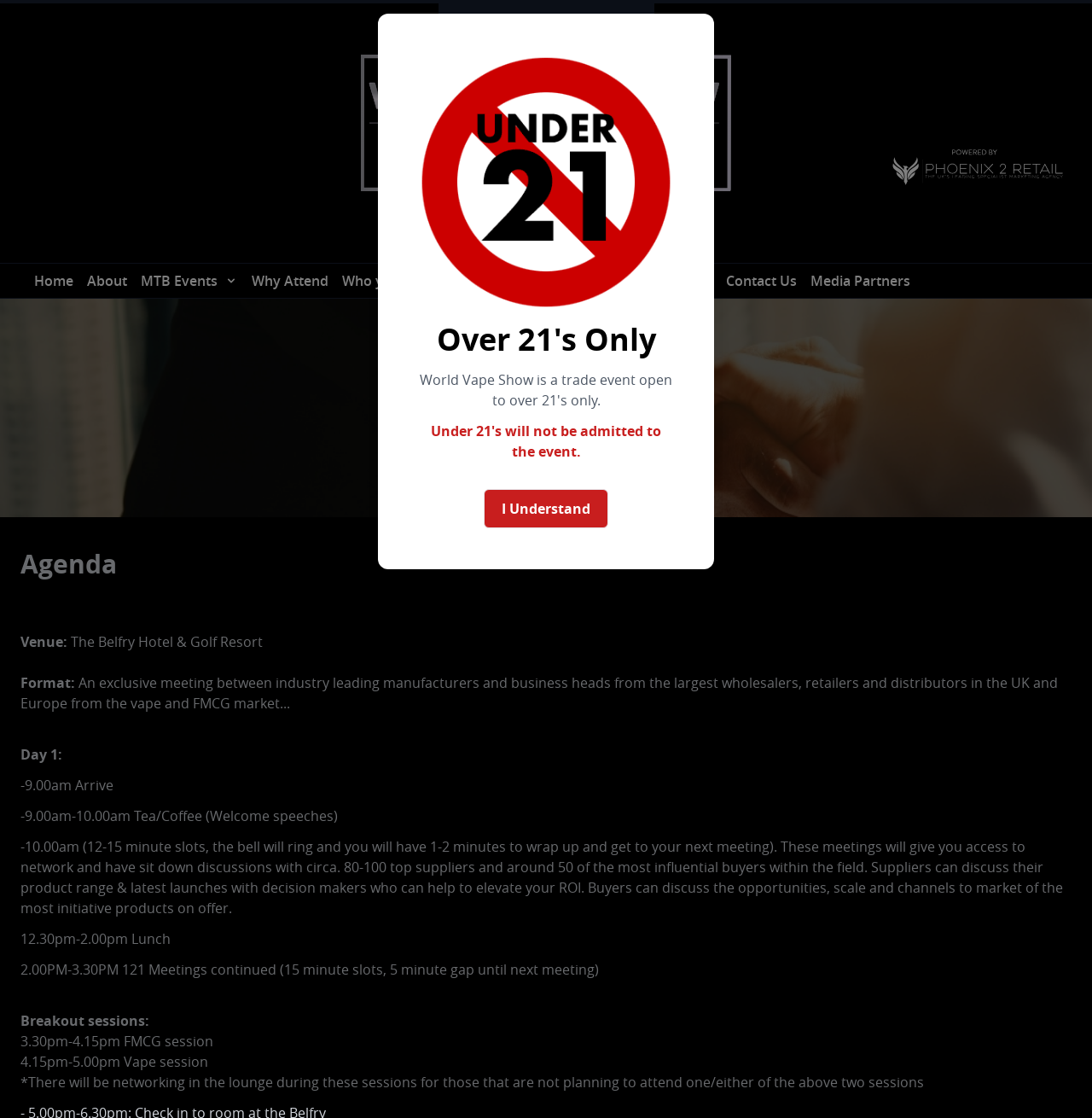Please identify the bounding box coordinates of the region to click in order to complete the task: "Click the 'I Understand' button". The coordinates must be four float numbers between 0 and 1, specified as [left, top, right, bottom].

[0.443, 0.437, 0.557, 0.472]